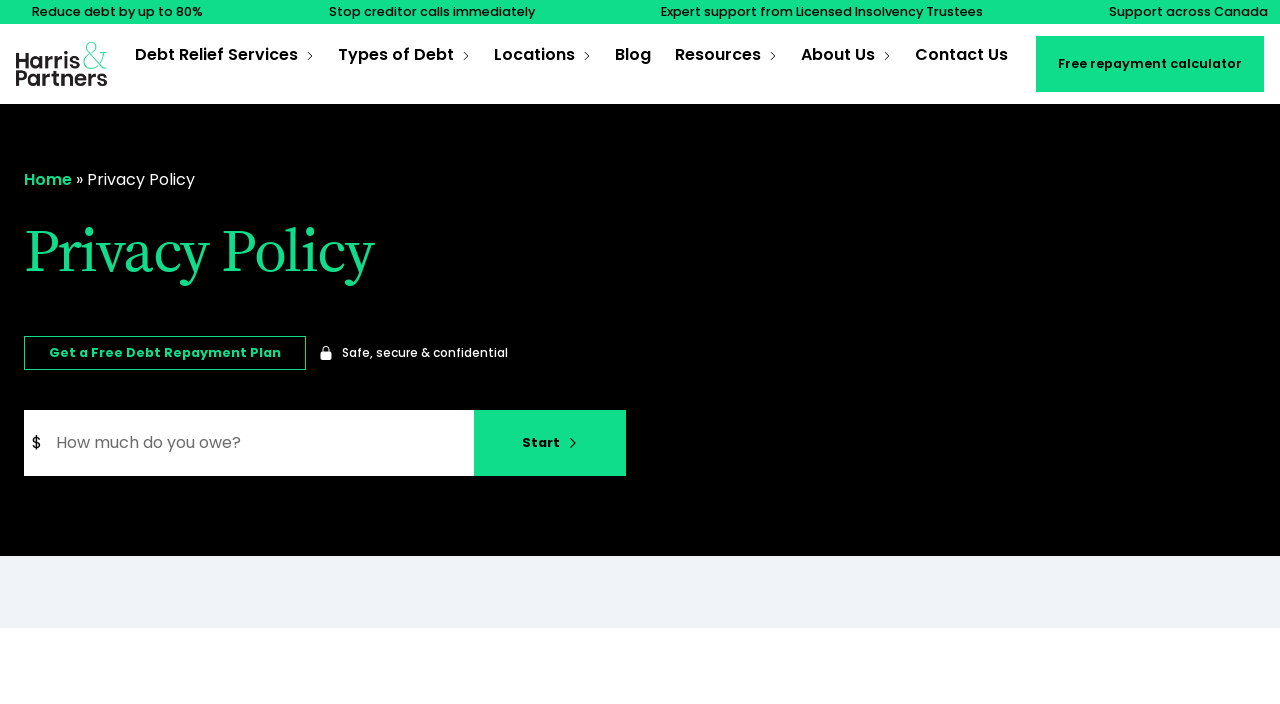Respond with a single word or phrase to the following question:
What is the range of debt that can be entered in the spinbutton?

0 to no maximum